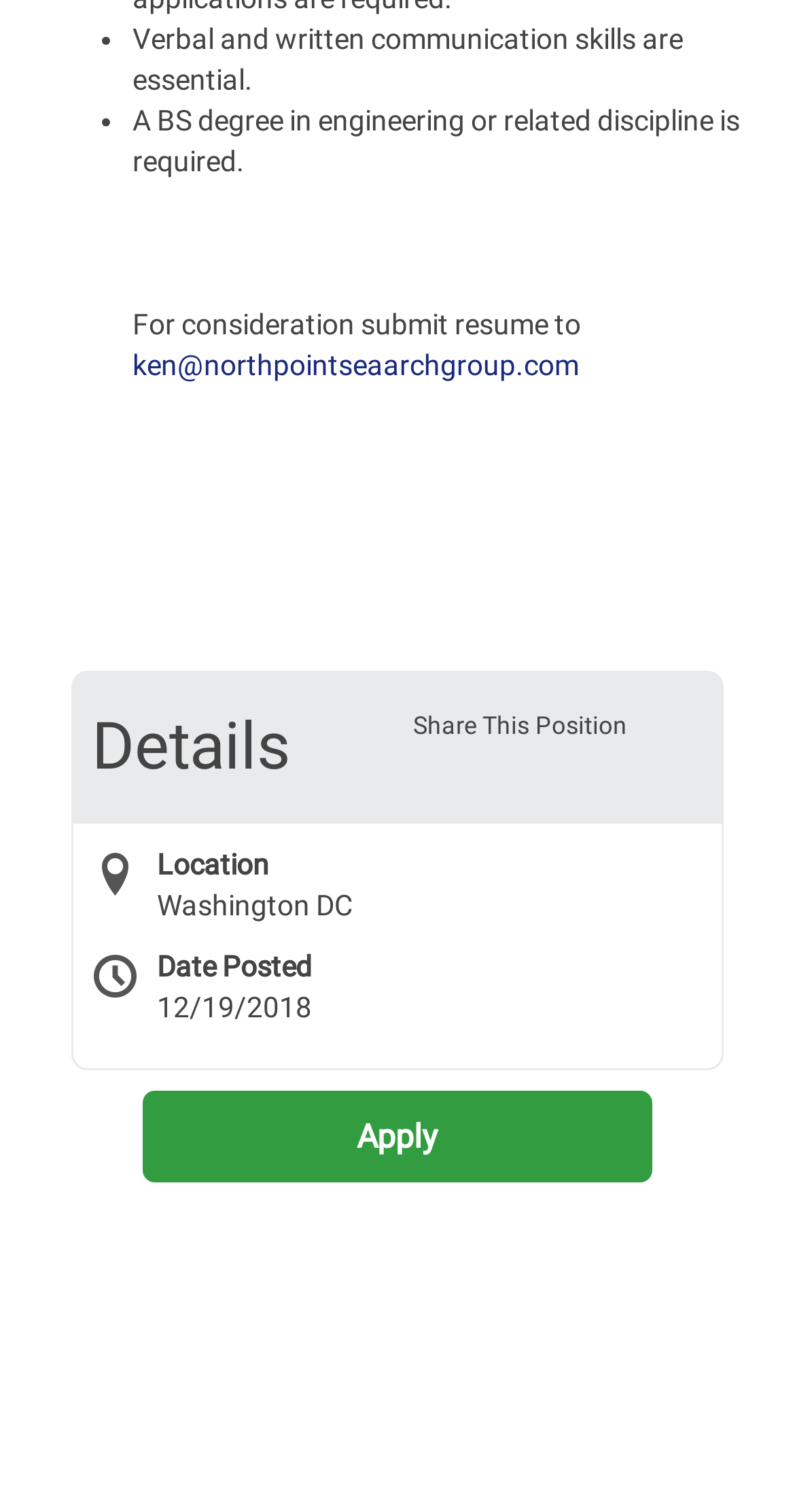Bounding box coordinates are specified in the format (top-left x, top-left y, bottom-right x, bottom-right y). All values are floating point numbers bounded between 0 and 1. Please provide the bounding box coordinate of the region this sentence describes: ken@northpointseaarchgroup.com

[0.167, 0.231, 0.728, 0.252]